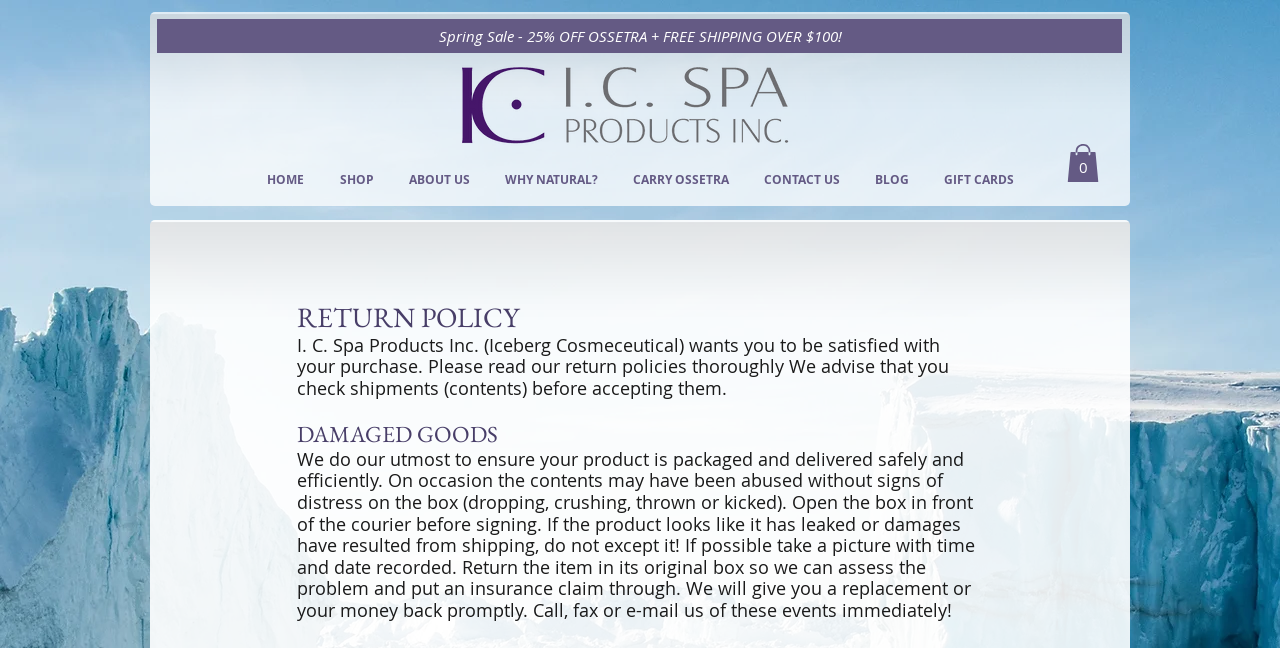Create a detailed description of the webpage's content and layout.

The webpage appears to be a return policy page for a company called I. C. Spa Products Inc., also known as Iceberg Cosmeceutical. At the top of the page, there is a promotional banner announcing a "Spring Sale - 25% OFF OSSETRA + FREE SHIPPING OVER $100!" in a prominent font. Below the banner, there is a company logo, "IC-Logo_png.png", situated near the top-left corner of the page.

To the right of the logo, there is a navigation menu labeled "Site" that contains several links, including "HOME", "SHOP", "ABOUT US", "WHY NATURAL?", "CARRY OSSETRA", "CONTACT US", "BLOG", and "GIFT CARDS". These links are arranged horizontally and take up a significant portion of the top section of the page.

On the top-right corner, there is a cart button with the text "Cart with 0 items". Below the navigation menu, the main content of the page begins with a heading "RETURN POLICY" in a large font. The return policy statement is displayed below the heading, which advises customers to read the return policies thoroughly and check shipments before accepting them.

Further down the page, there is a section dedicated to "DAMAGED GOODS", which provides guidelines on how to handle damaged products during shipping. The text explains the company's efforts to ensure safe packaging and delivery, and what customers should do if they receive a damaged product. The section includes detailed instructions on how to handle the situation, including taking a picture of the damaged product and returning it in its original box.